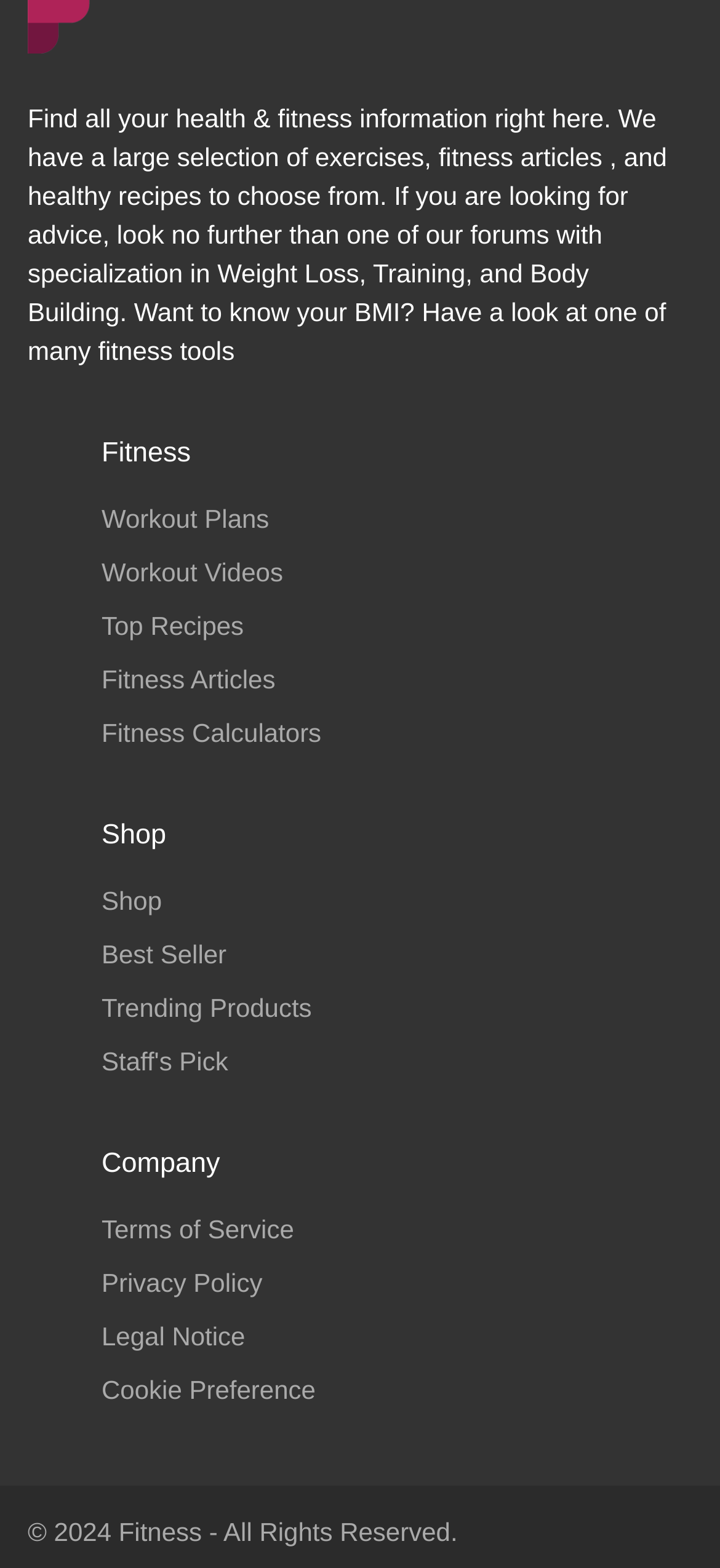Find the bounding box coordinates of the element to click in order to complete the given instruction: "Go to Fitness Articles."

[0.141, 0.424, 0.382, 0.443]